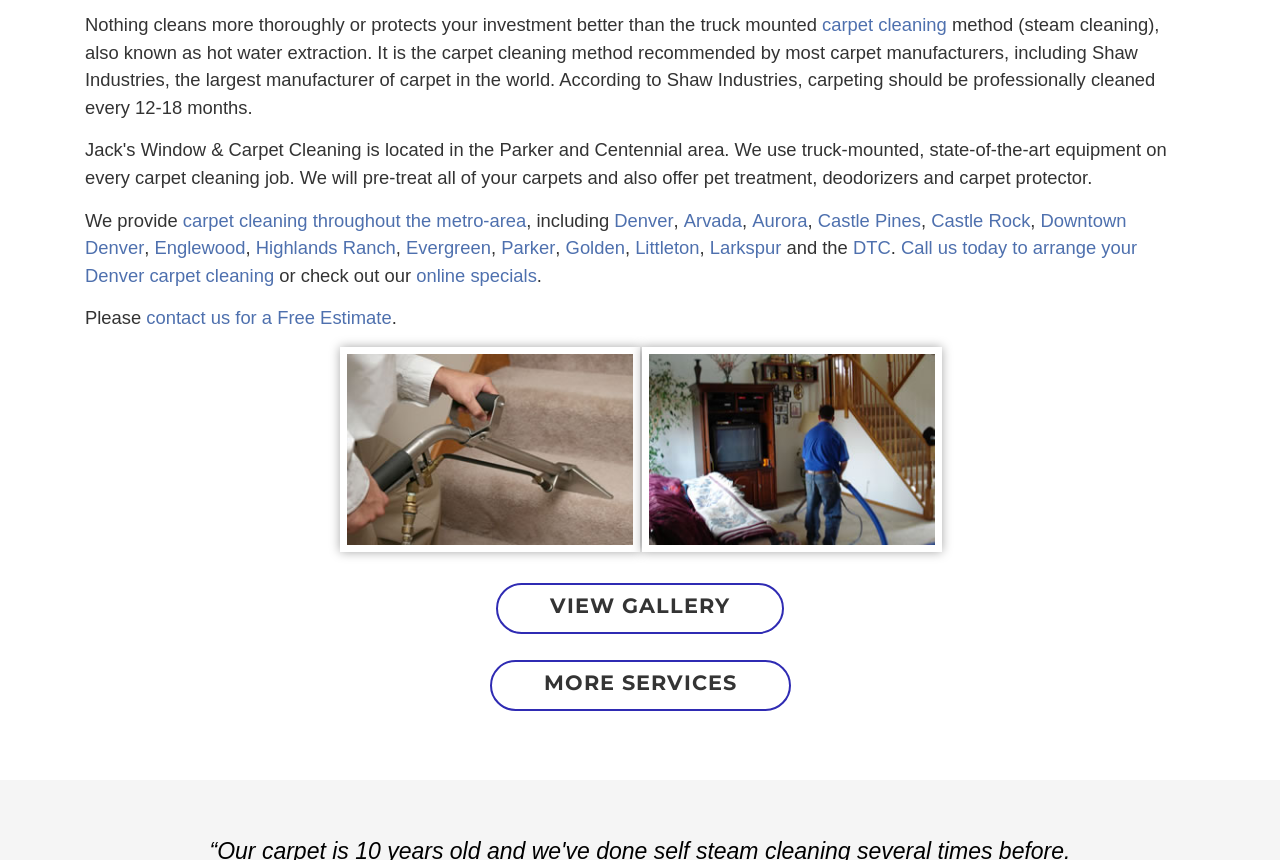Given the element description, predict the bounding box coordinates in the format (top-left x, top-left y, bottom-right x, bottom-right y). Make sure all values are between 0 and 1. Here is the element description: title="Carpet Cleaning Gallery"

[0.264, 0.514, 0.736, 0.534]